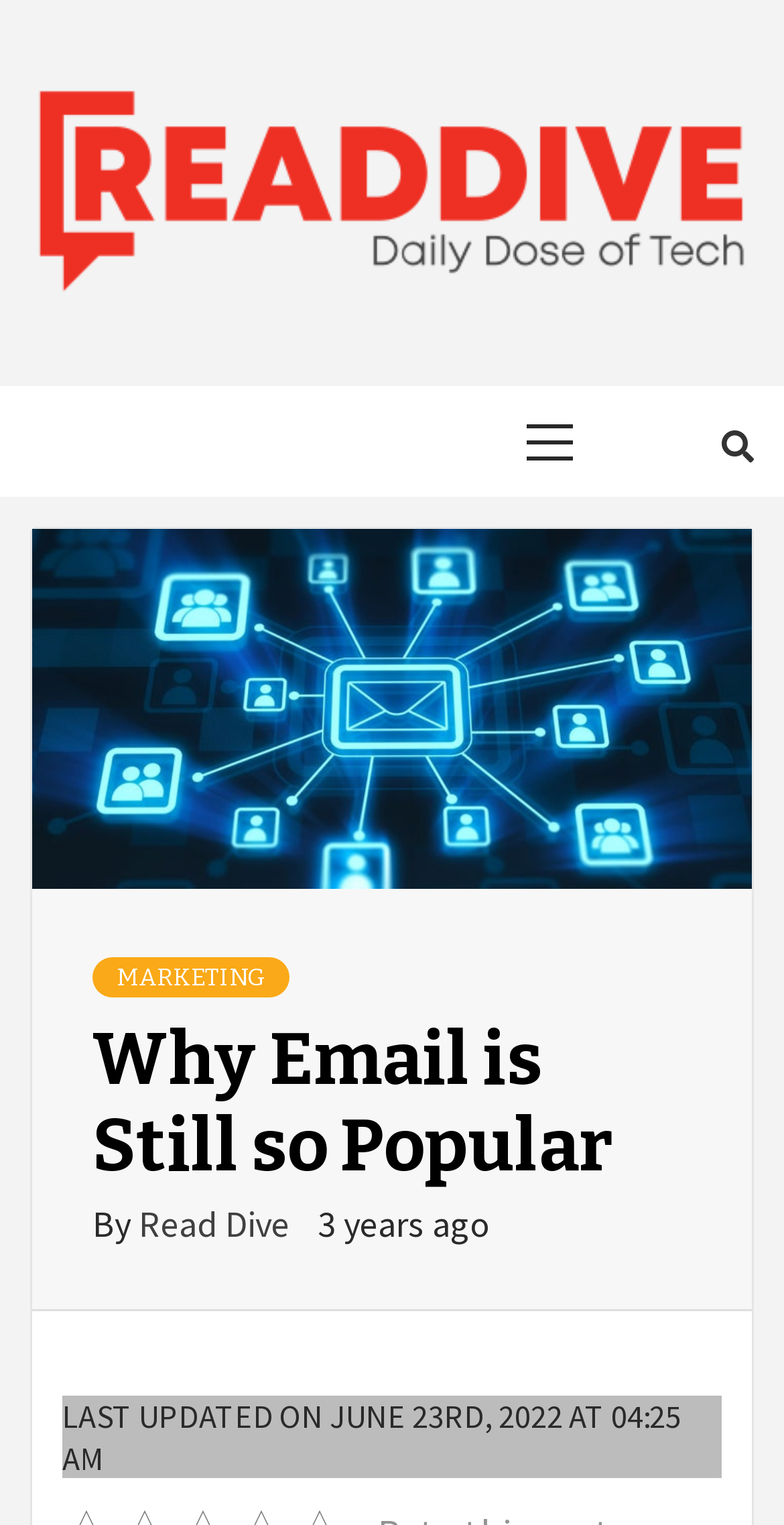Provide the bounding box for the UI element matching this description: "Marketing".

[0.118, 0.628, 0.369, 0.654]